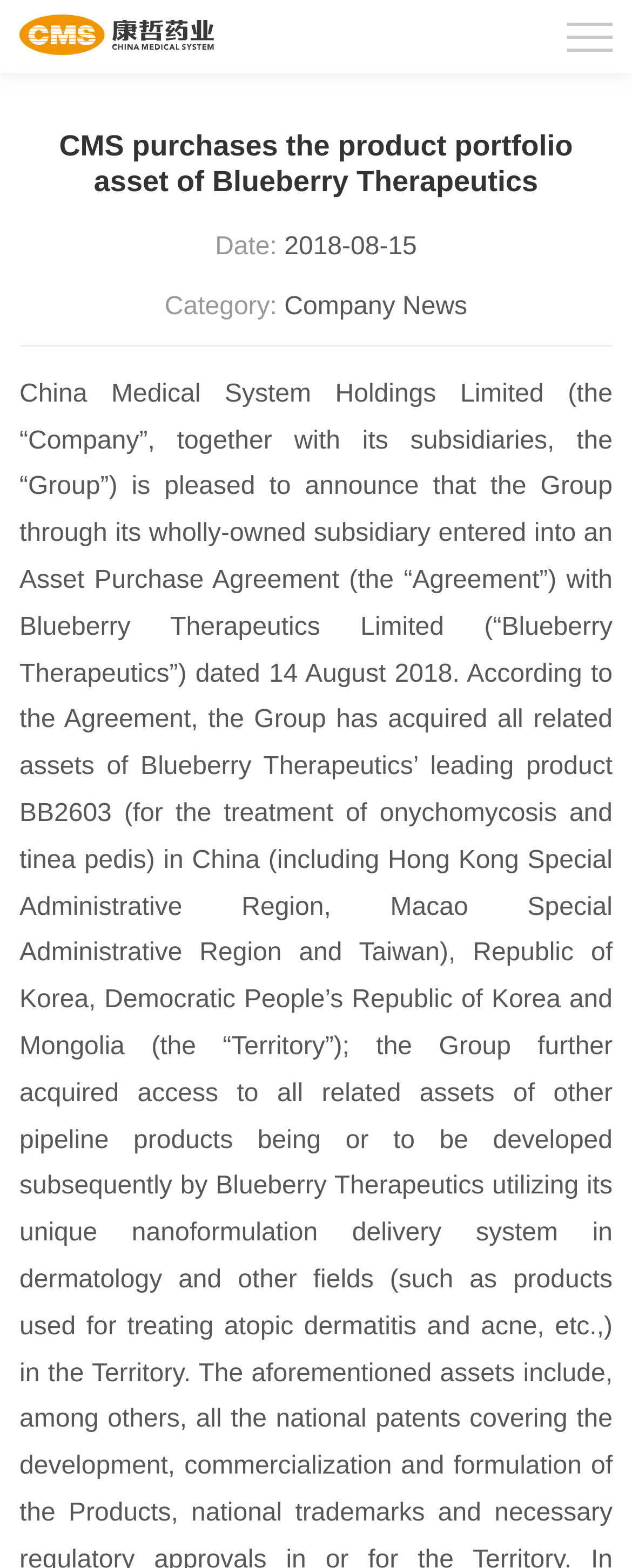What is the name of the company that made the purchase?
Please respond to the question with as much detail as possible.

I found the name of the company that made the purchase by reading the main heading, which says 'CMS purchases the product portfolio asset of Blueberry Therapeutics', and also by looking at the link at the top of the page, which says 'CMS'.